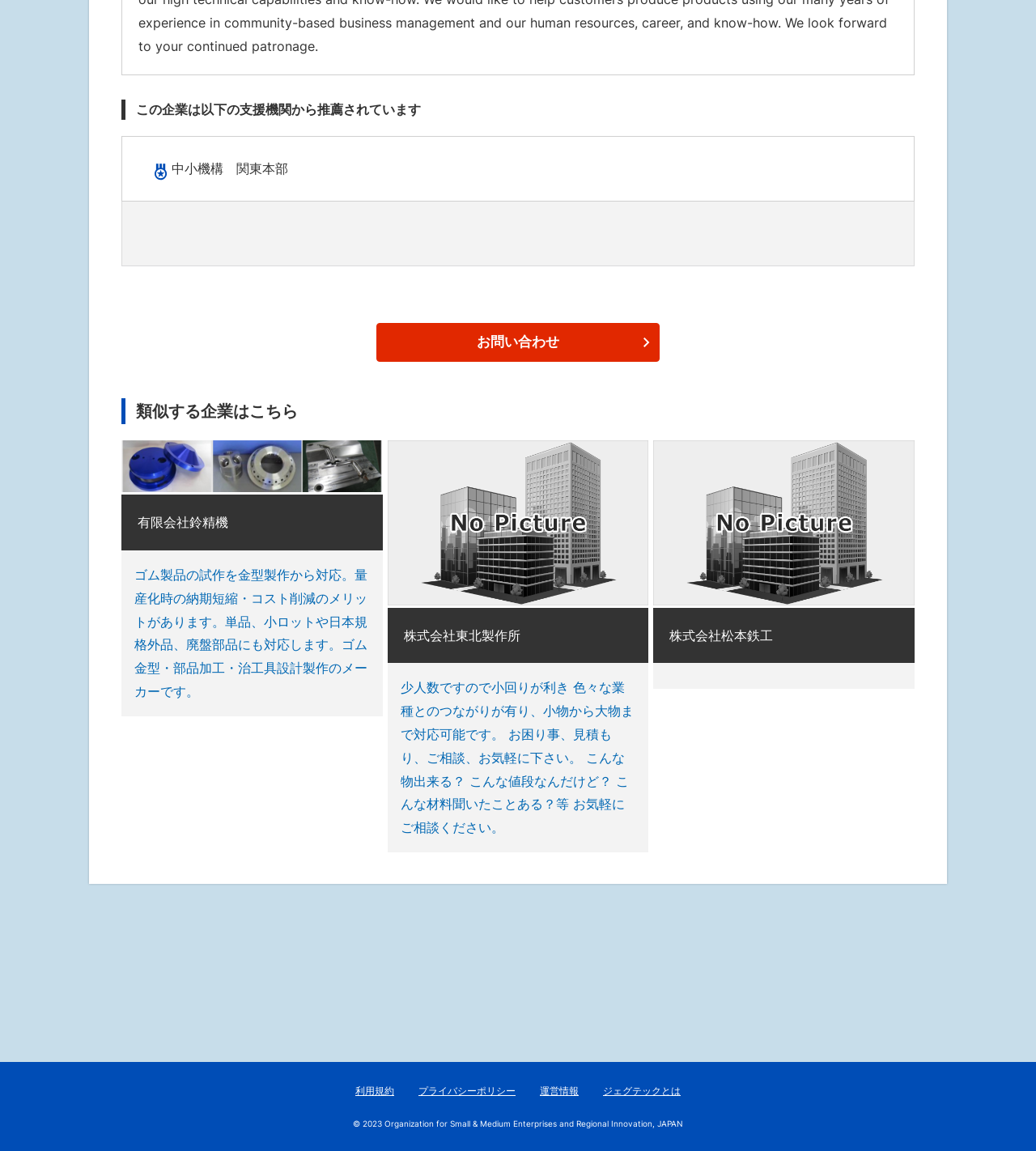What is the text of the first heading?
Based on the image, give a concise answer in the form of a single word or short phrase.

この企業は以下の支援機関から推薦されています